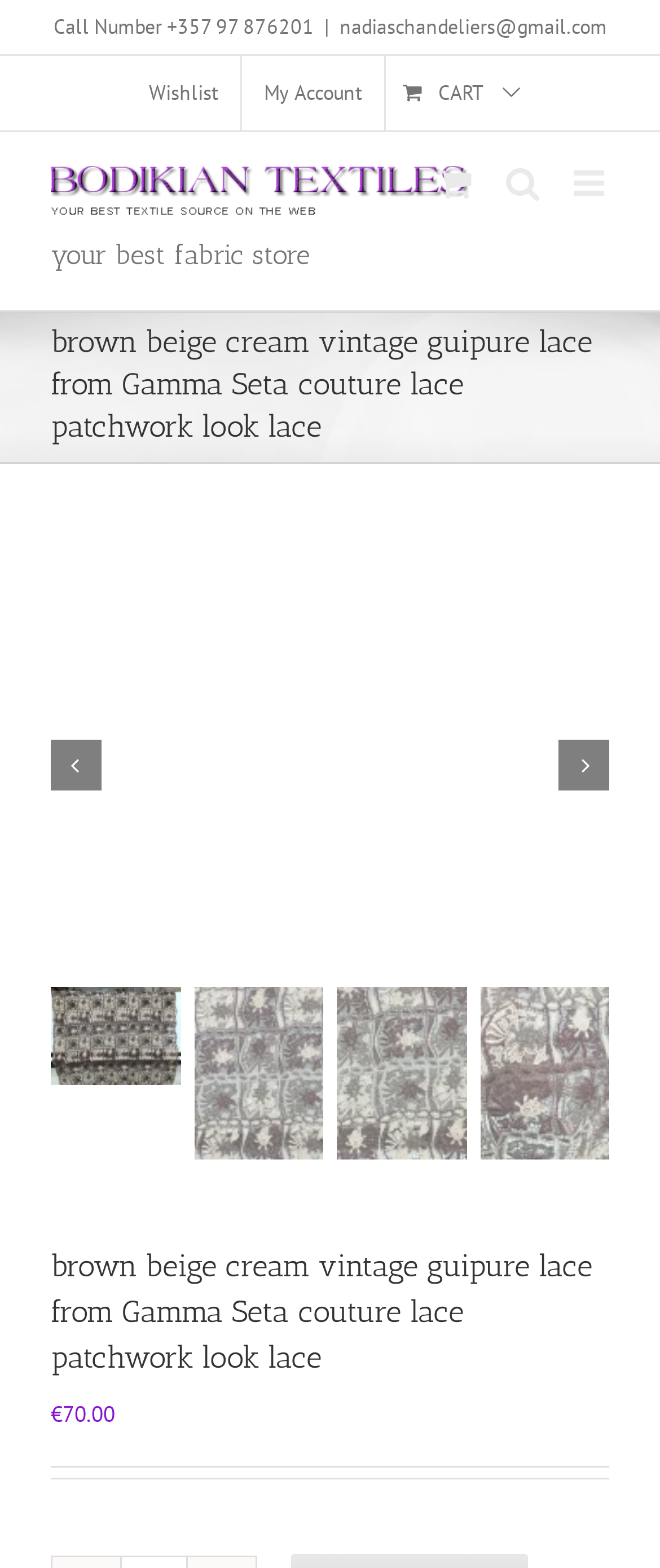Could you identify the text that serves as the heading for this webpage?

brown beige cream vintage guipure lace from Gamma Seta couture lace patchwork look lace